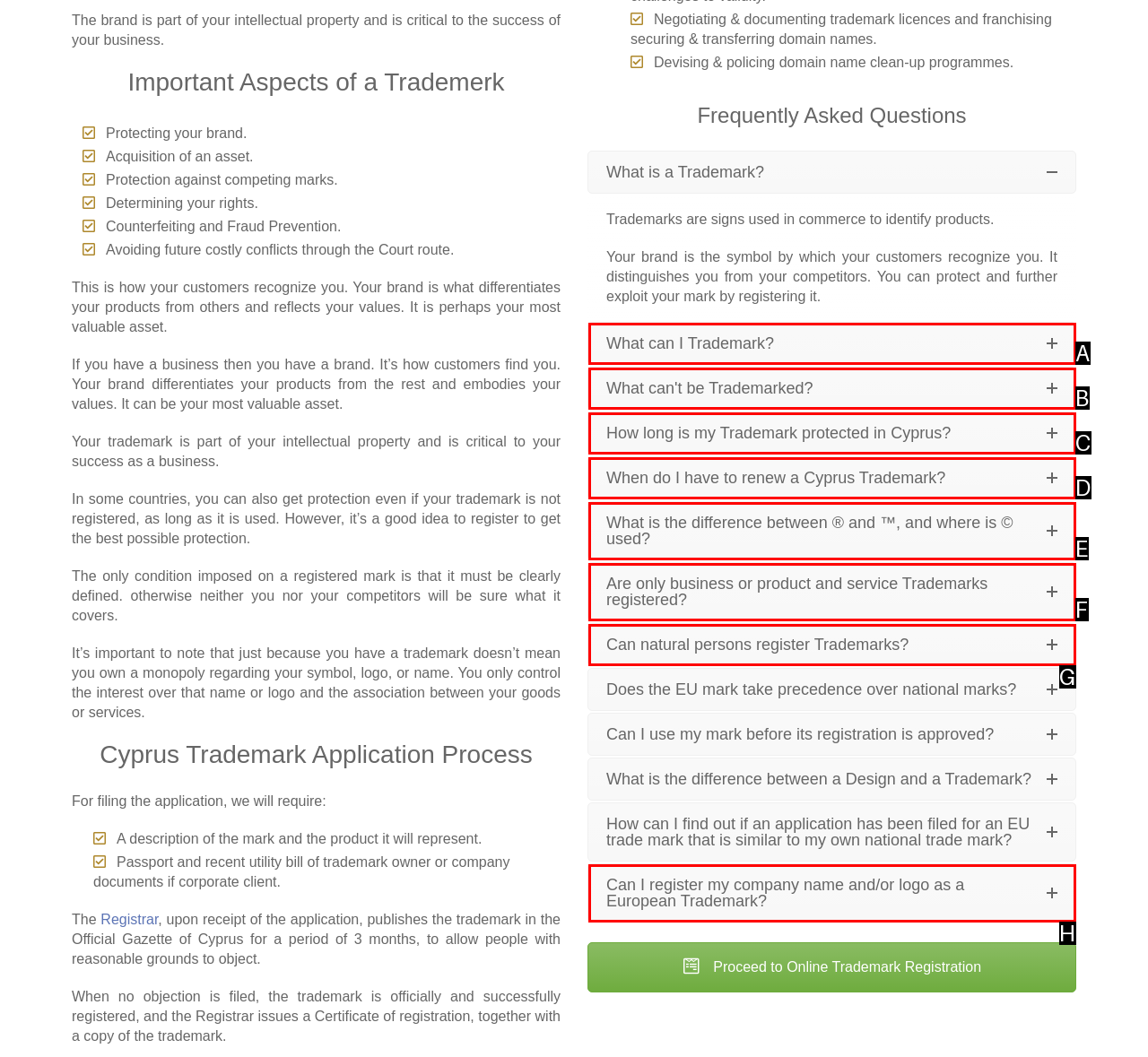Match the element description to one of the options: Can natural persons register Trademarks?
Respond with the corresponding option's letter.

G